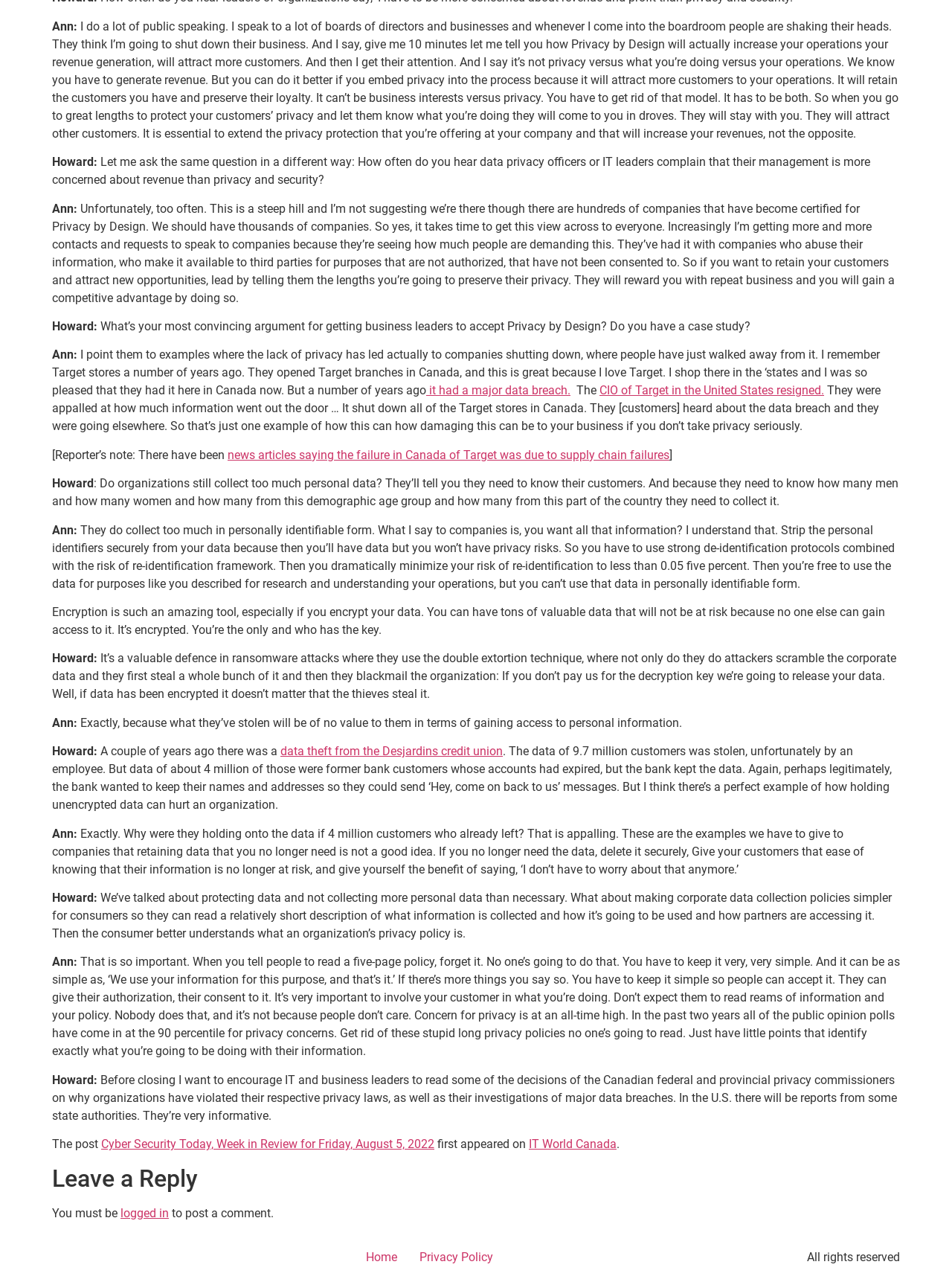Determine the bounding box coordinates for the area you should click to complete the following instruction: "Read the blog".

None